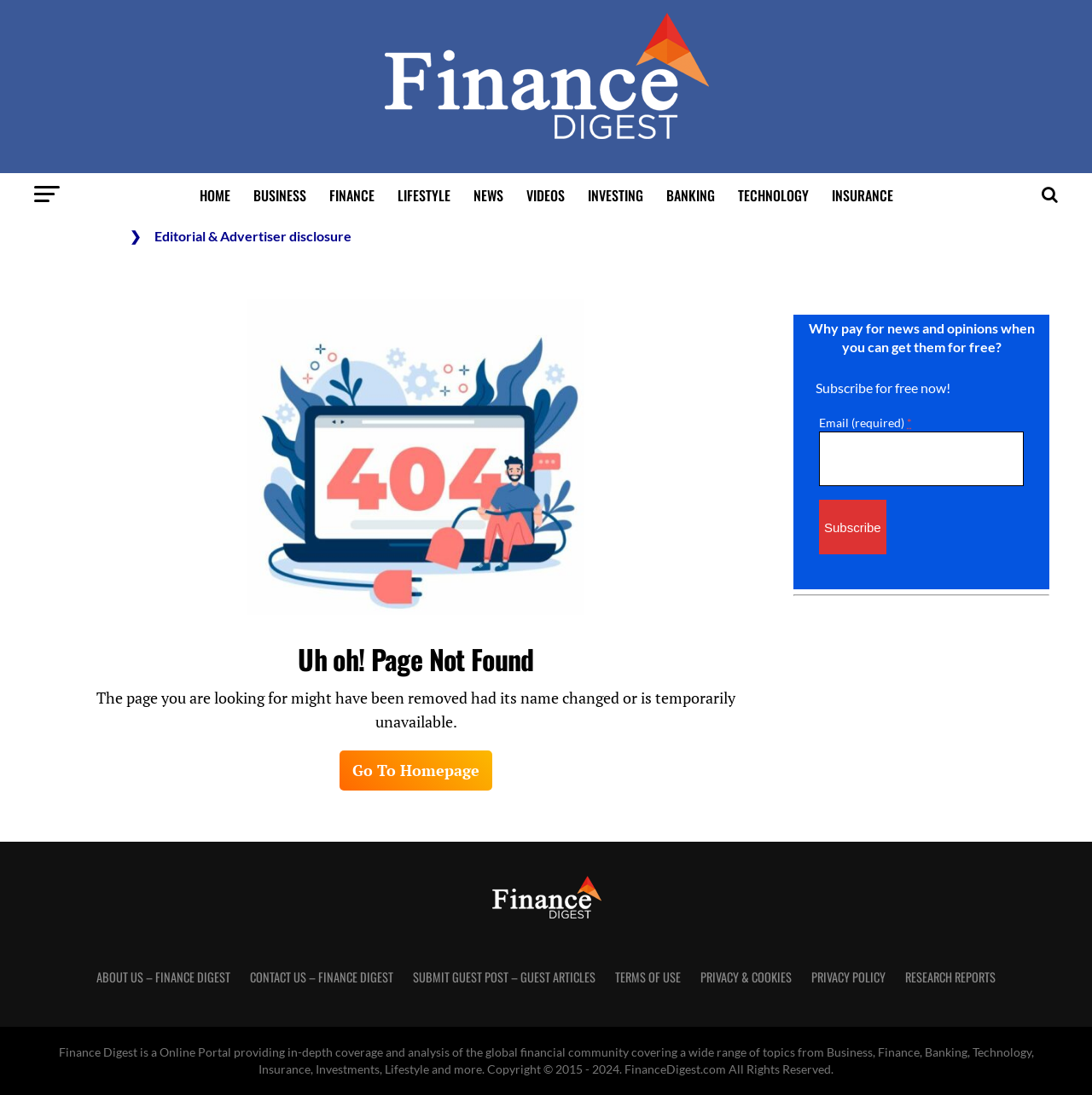What is the name of the website? Using the information from the screenshot, answer with a single word or phrase.

Finance Digest